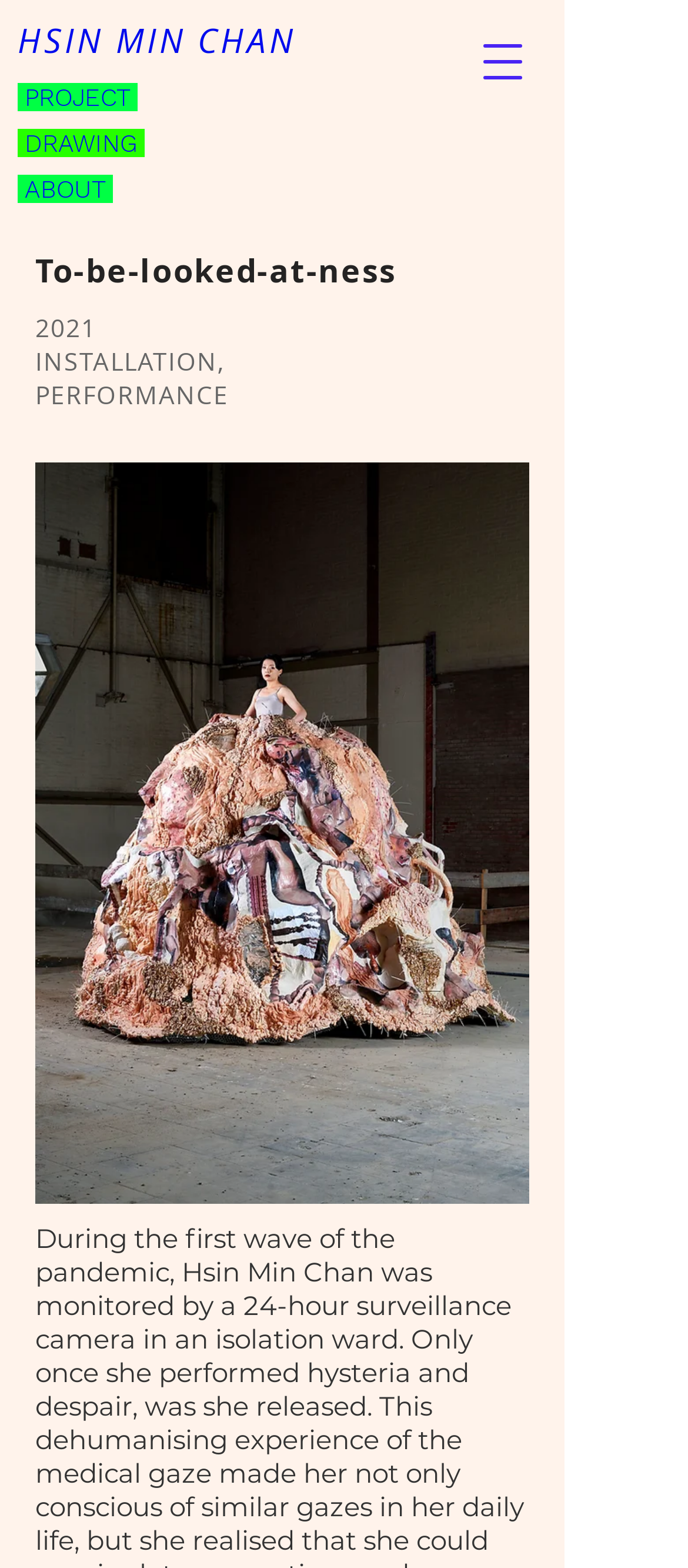Find and provide the bounding box coordinates for the UI element described here: "Copyright notice". The coordinates should be given as four float numbers between 0 and 1: [left, top, right, bottom].

None